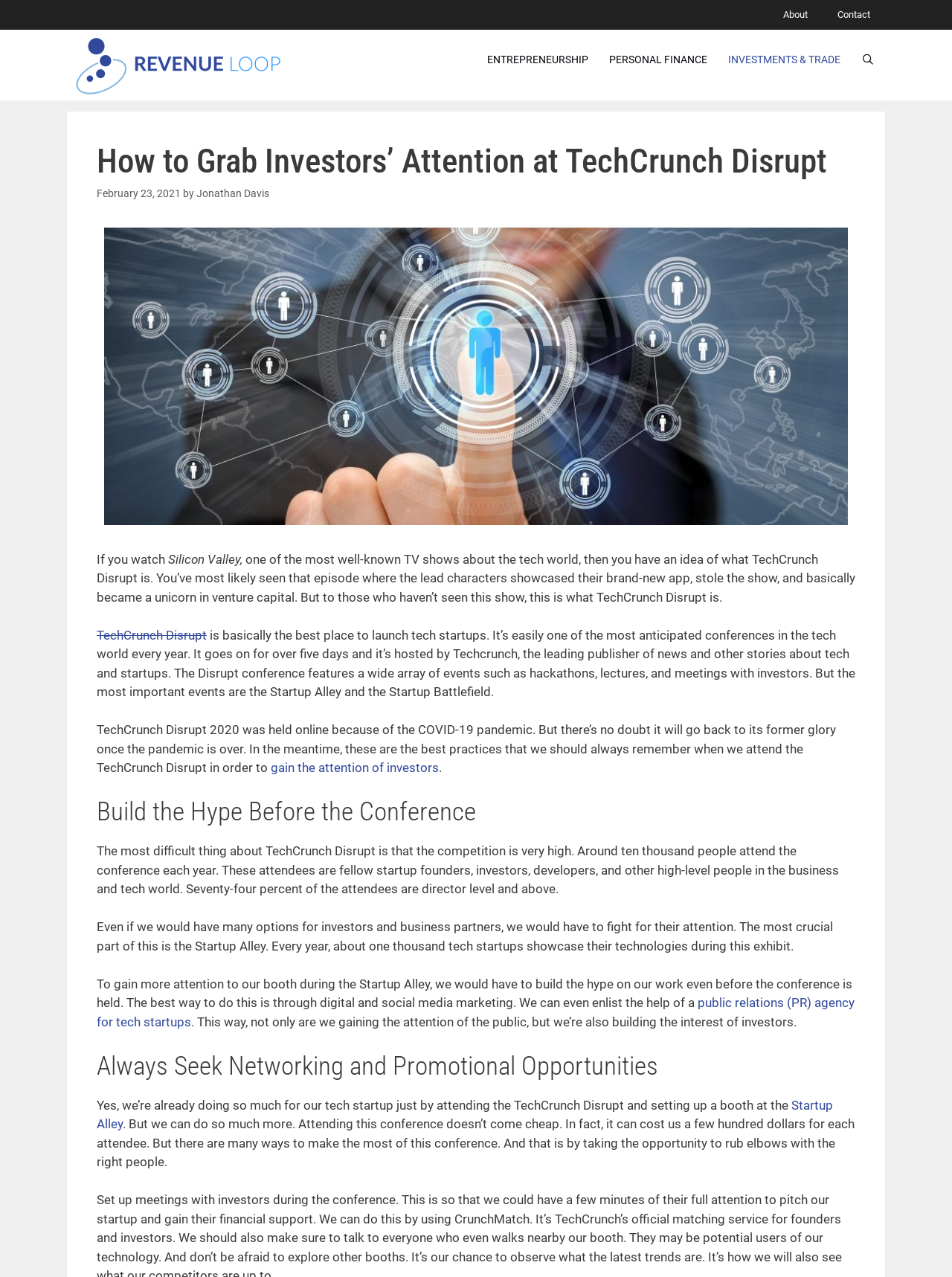Respond with a single word or phrase to the following question: What is the percentage of attendees who are director level and above?

Seventy-four percent